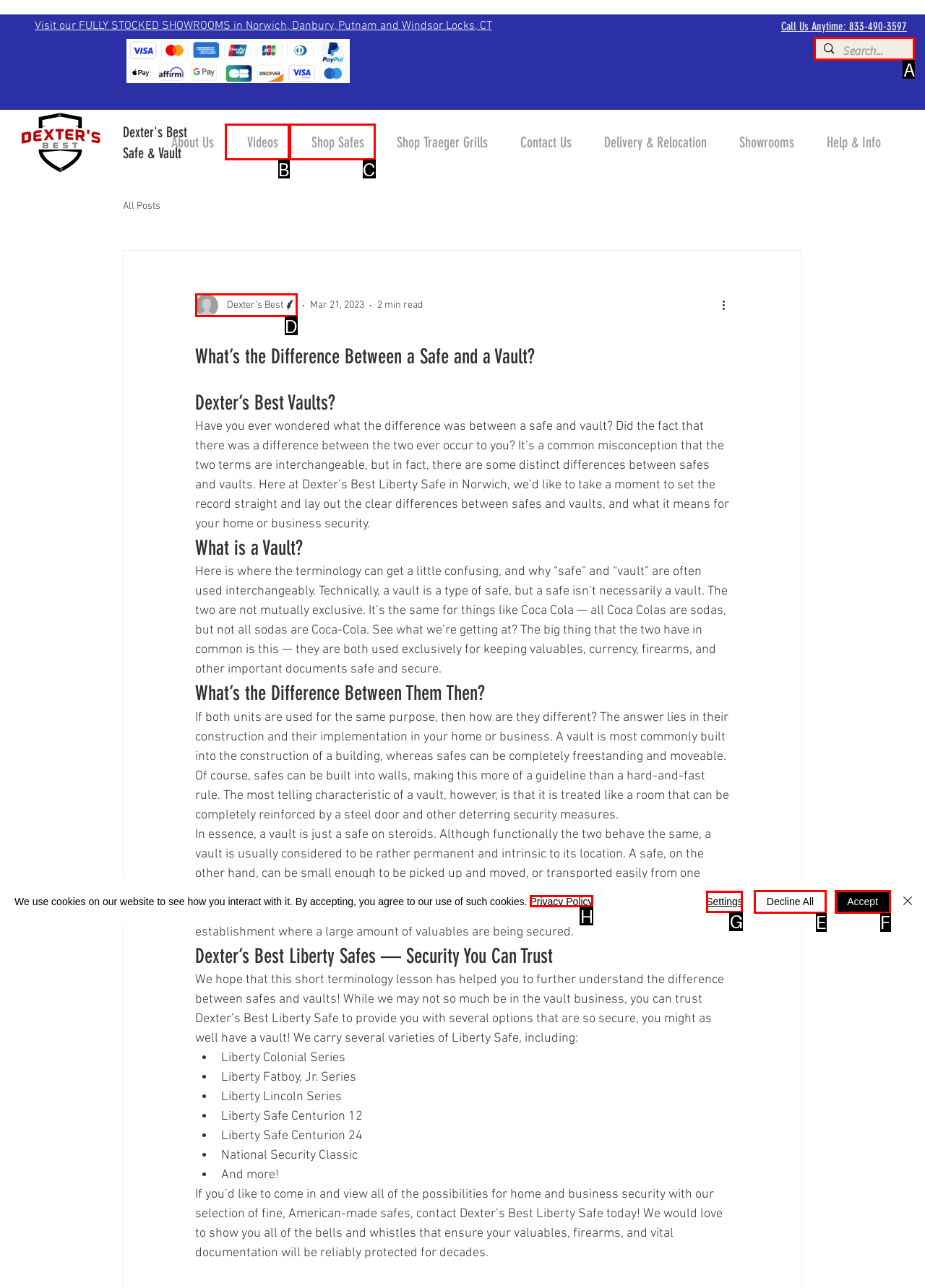Identify the correct letter of the UI element to click for this task: Search for something
Respond with the letter from the listed options.

A